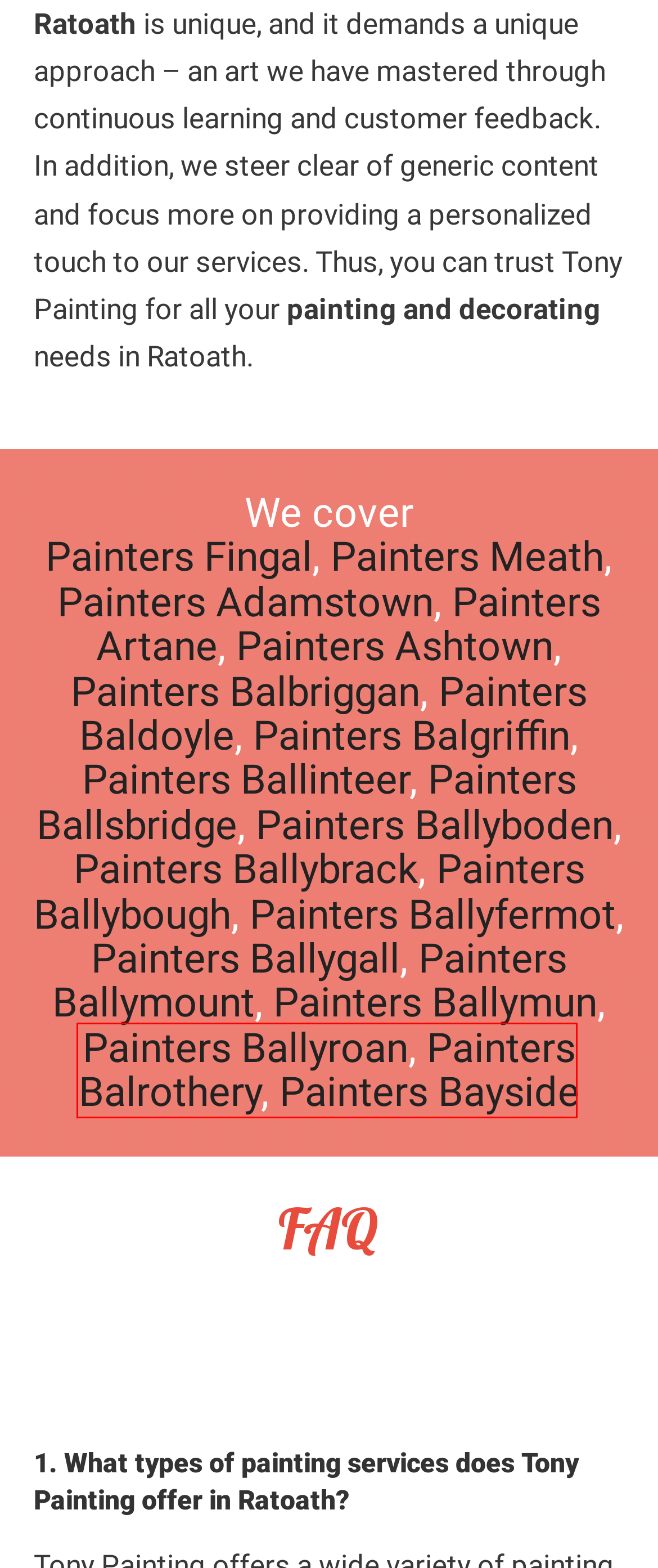Given a screenshot of a webpage with a red bounding box around an element, choose the most appropriate webpage description for the new page displayed after clicking the element within the bounding box. Here are the candidates:
A. Painter And Decorator Adamstown - Free Quotes Tony Painting
B. Painter And Decorator Balrothery - Free Quotes Tony Painting
C. Painter And Decorator Meath - Free Quotes Tony Painting
D. Painter And Decorator Baldoyle - Free Quotes Tony Painting
E. Painter And Decorator Ballybough - Free Quotes Tony Painting
F. Painter And Decorator Ballsbridge - Free Quotes Tony Painting
G. Painter And Decorator Bayside - Free Quotes Tony Painting
H. Painter And Decorator Ballybrack - Free Quotes Tony Painting

B